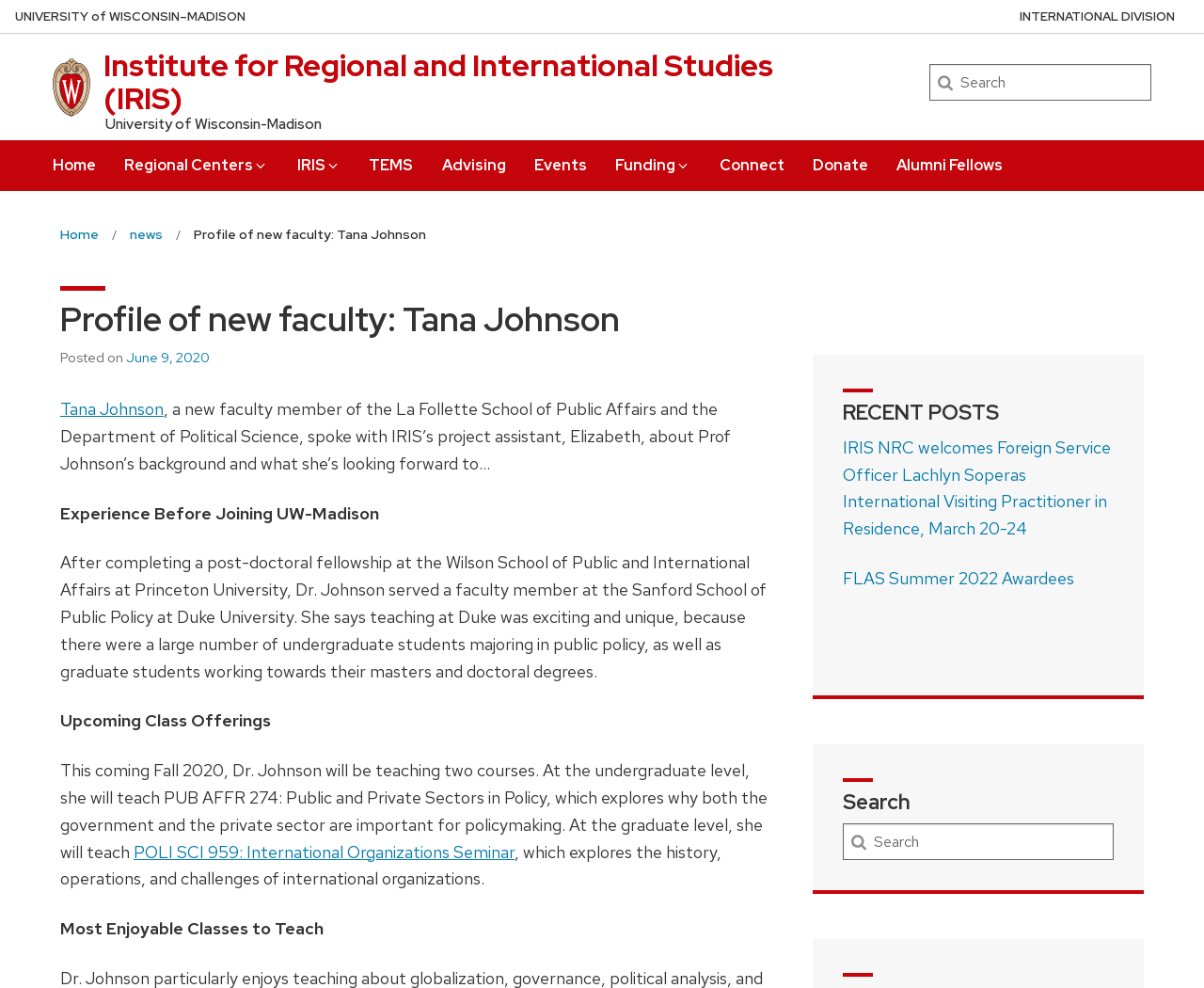Identify the bounding box coordinates of the clickable region to carry out the given instruction: "Read the profile of Tana Johnson".

[0.05, 0.301, 0.638, 0.346]